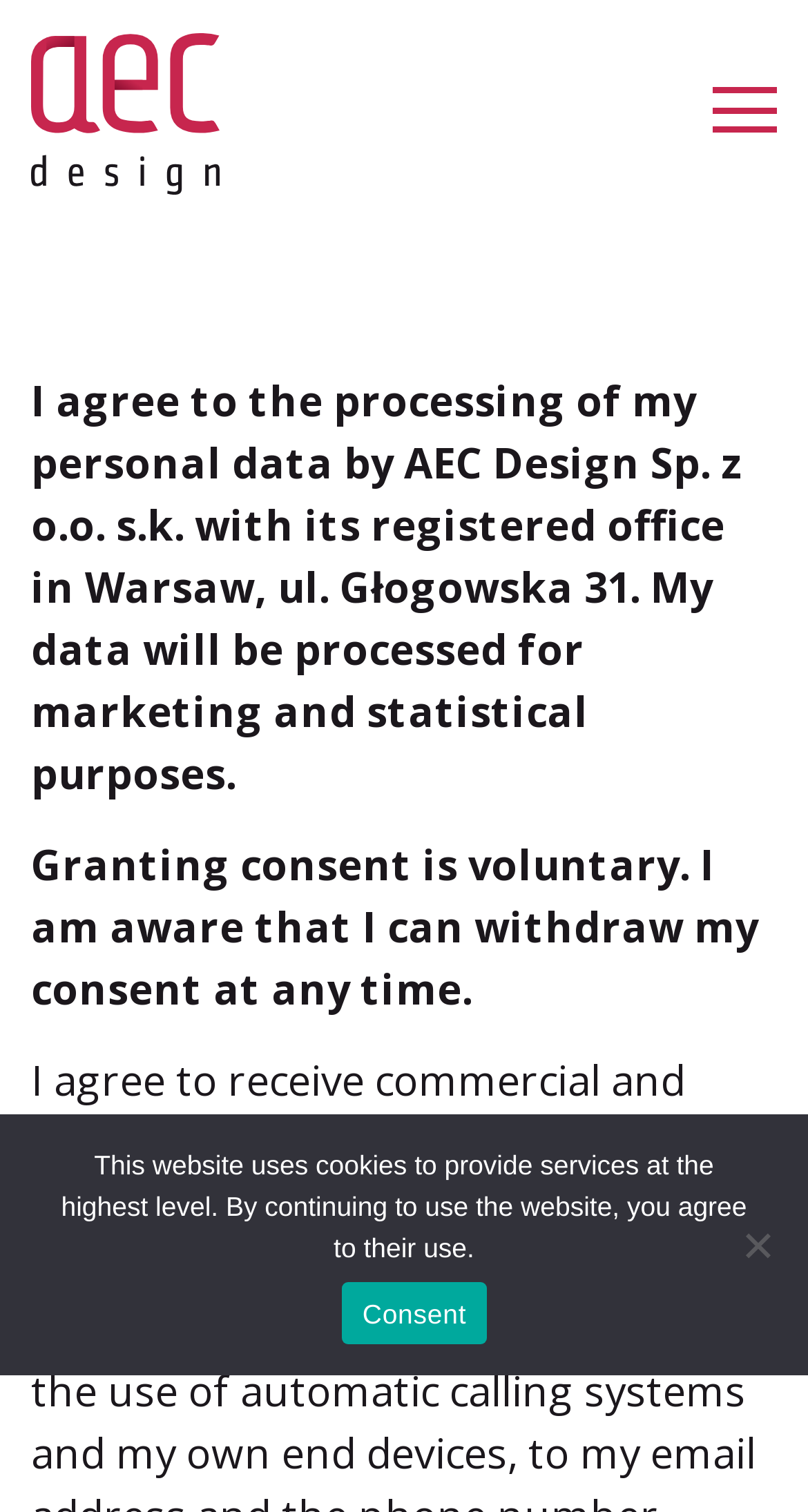What is the alternative to granting consent?
Deliver a detailed and extensive answer to the question.

The generic element 'I do not consent' suggests that users have the option to not grant consent, which is an alternative to granting consent.